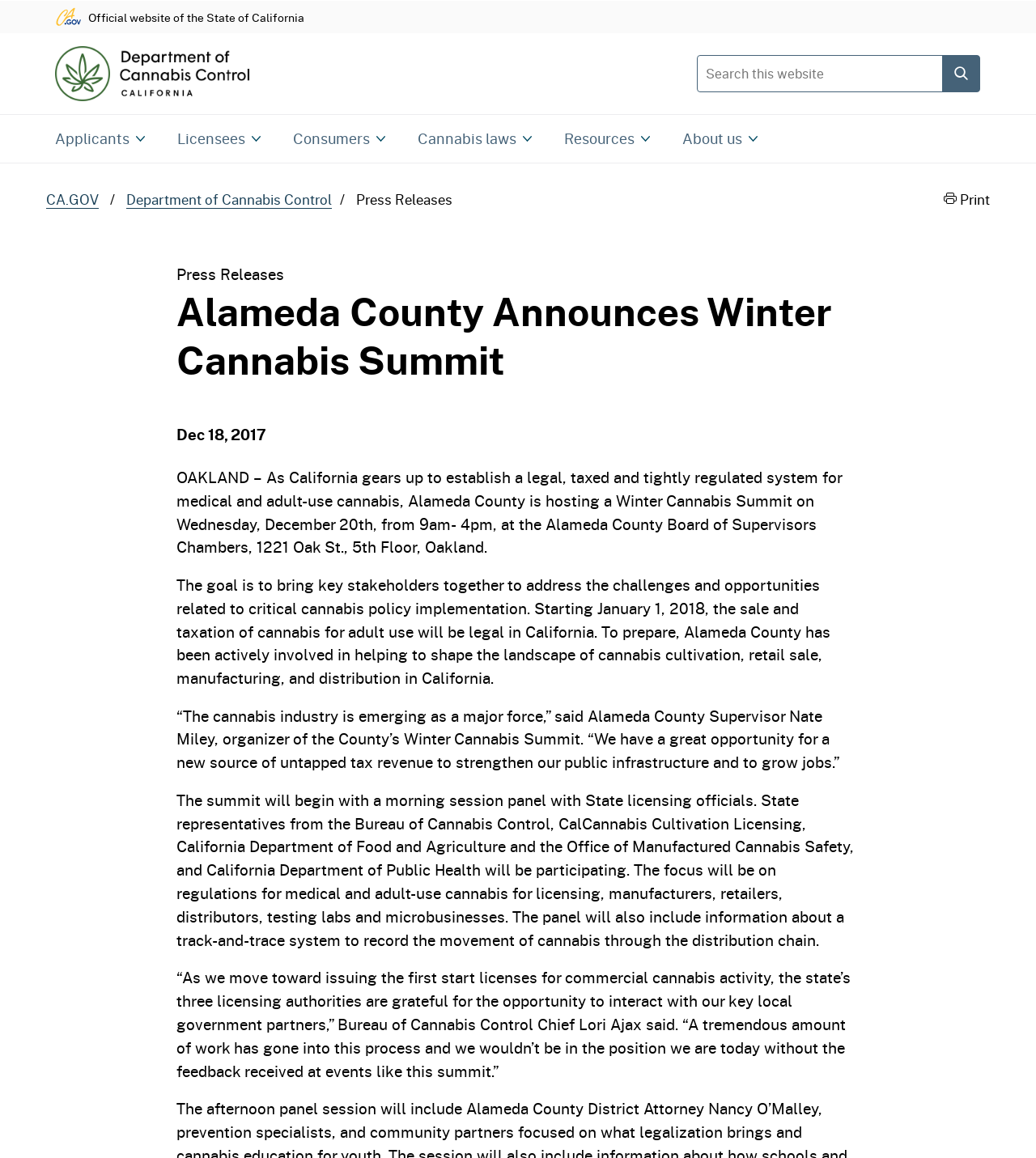Give the bounding box coordinates for the element described as: "Licensee Resources (CannaConnect)".

[0.16, 0.101, 0.373, 0.162]